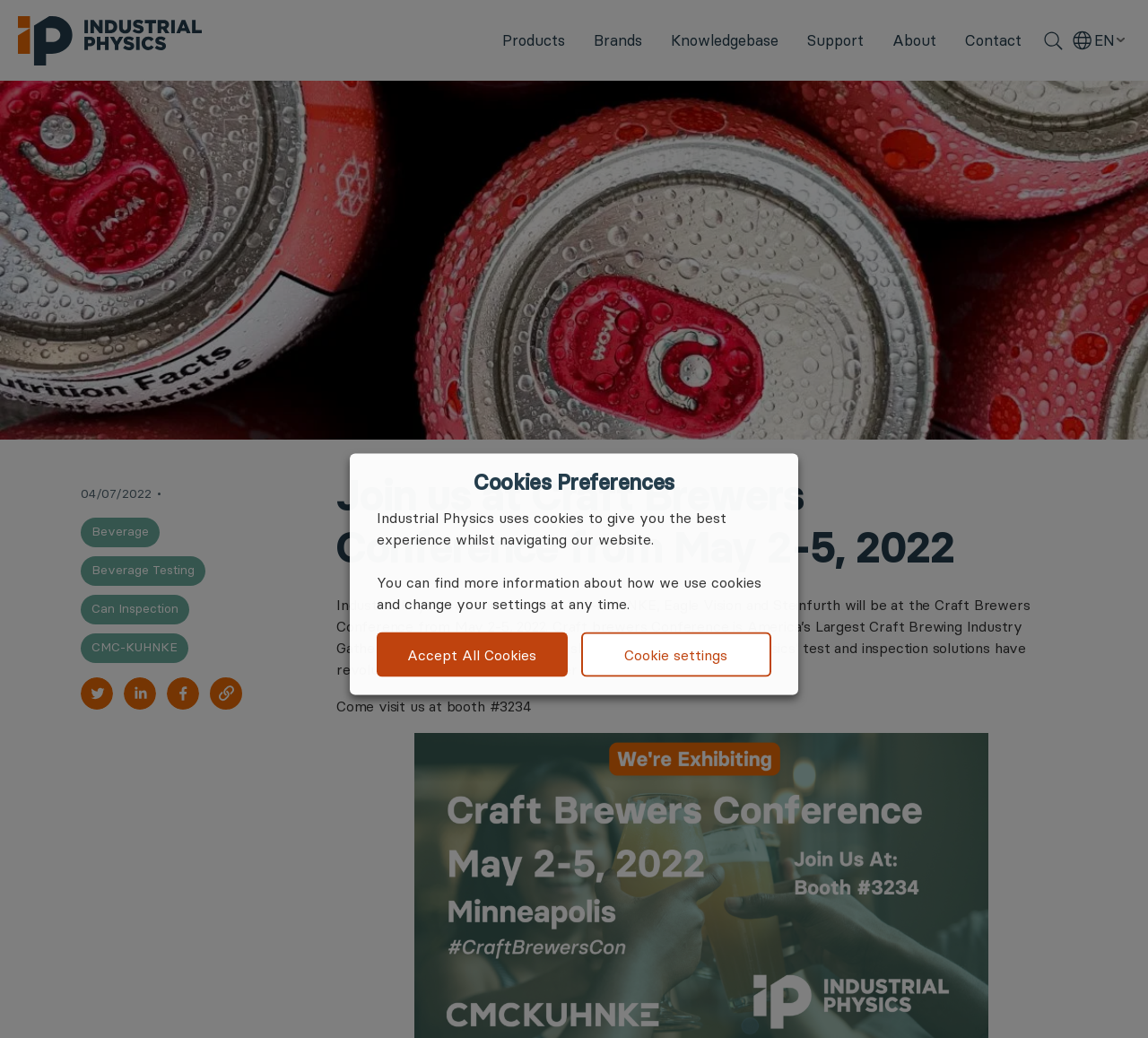Specify the bounding box coordinates of the area to click in order to follow the given instruction: "Visit the Knowledgebase."

[0.572, 0.021, 0.691, 0.057]